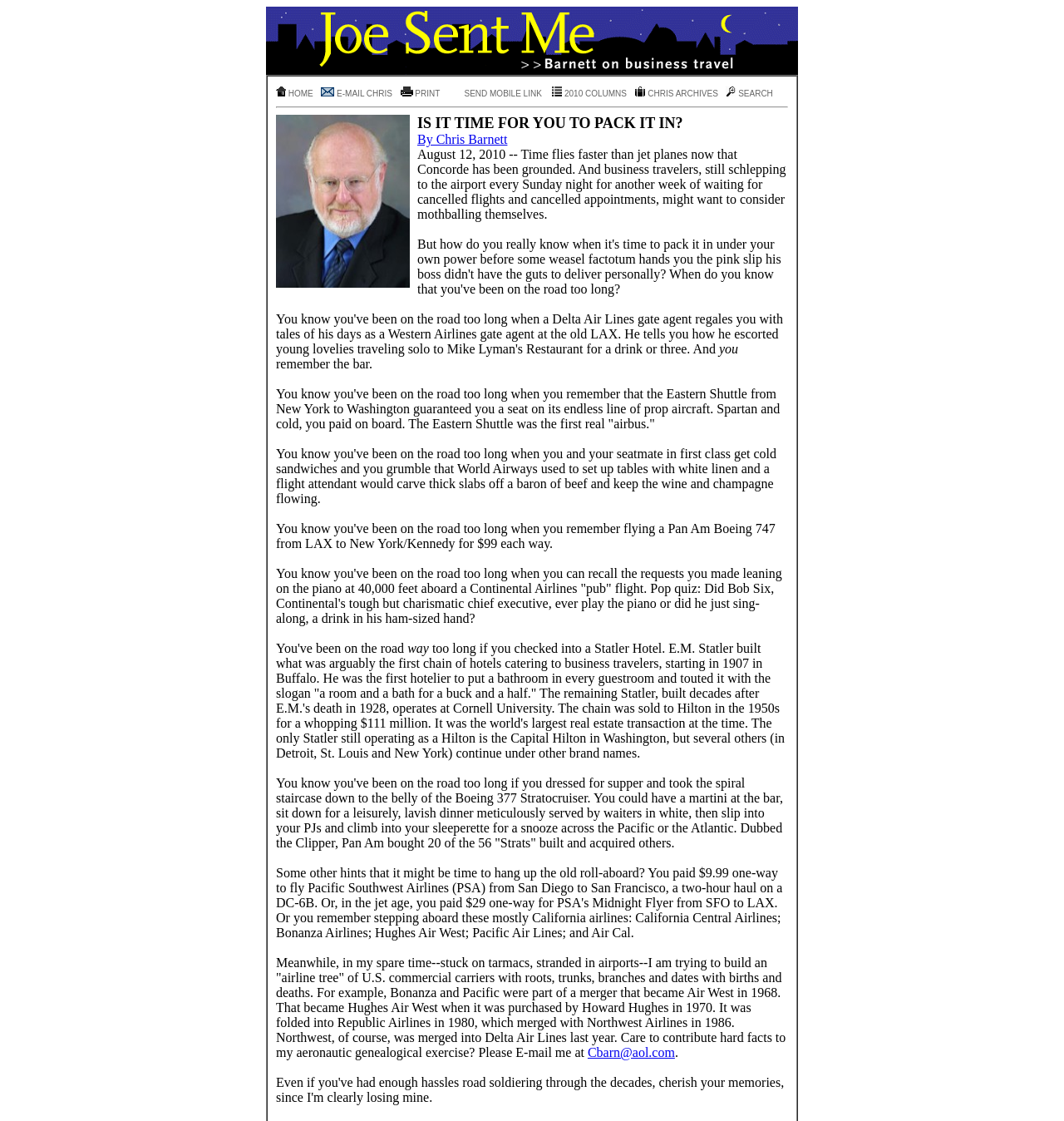Pinpoint the bounding box coordinates of the clickable area needed to execute the instruction: "Click HOME". The coordinates should be specified as four float numbers between 0 and 1, i.e., [left, top, right, bottom].

[0.259, 0.079, 0.299, 0.088]